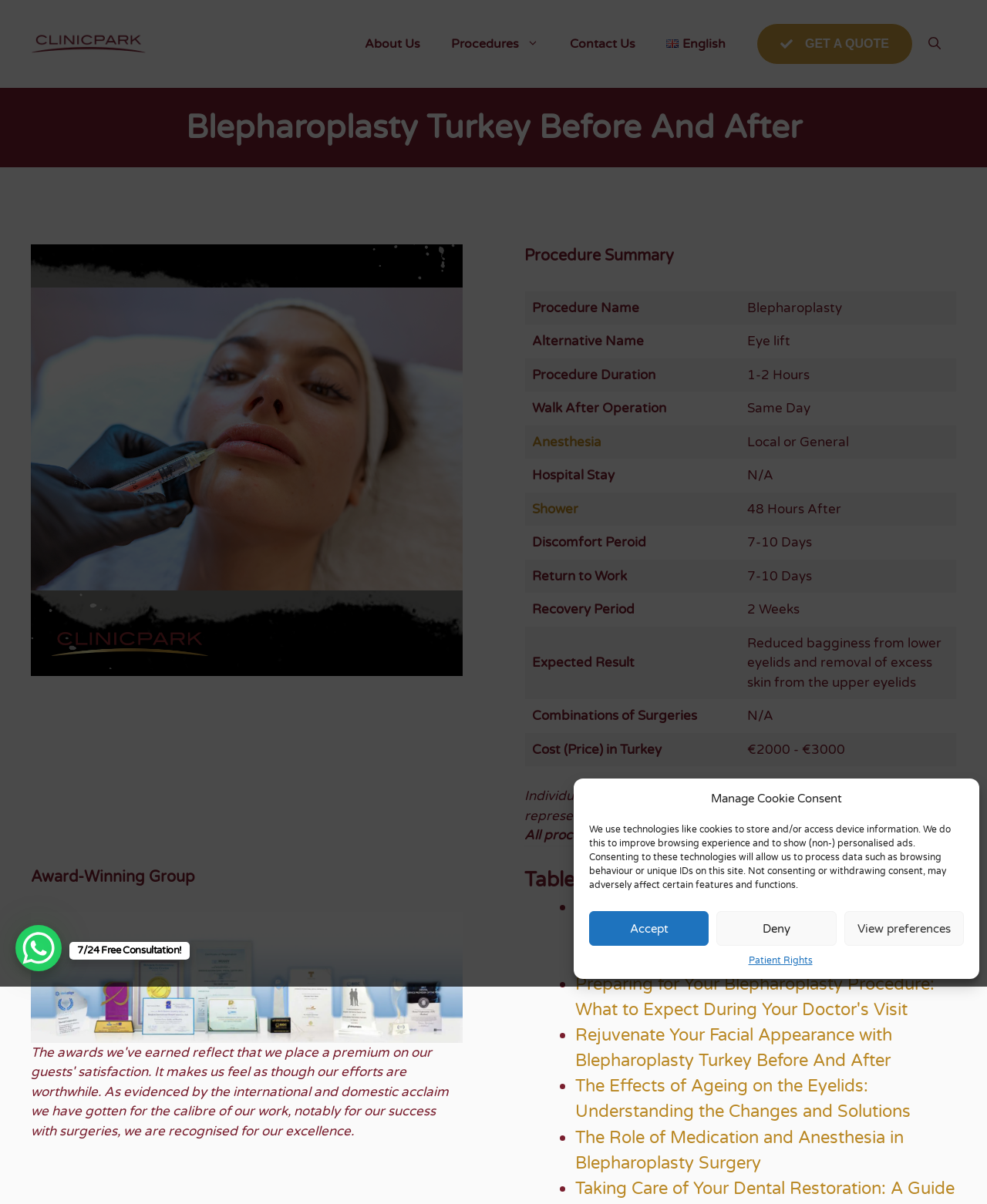Determine the bounding box coordinates of the clickable element to achieve the following action: 'Open the search'. Provide the coordinates as four float values between 0 and 1, formatted as [left, top, right, bottom].

[0.925, 0.017, 0.969, 0.056]